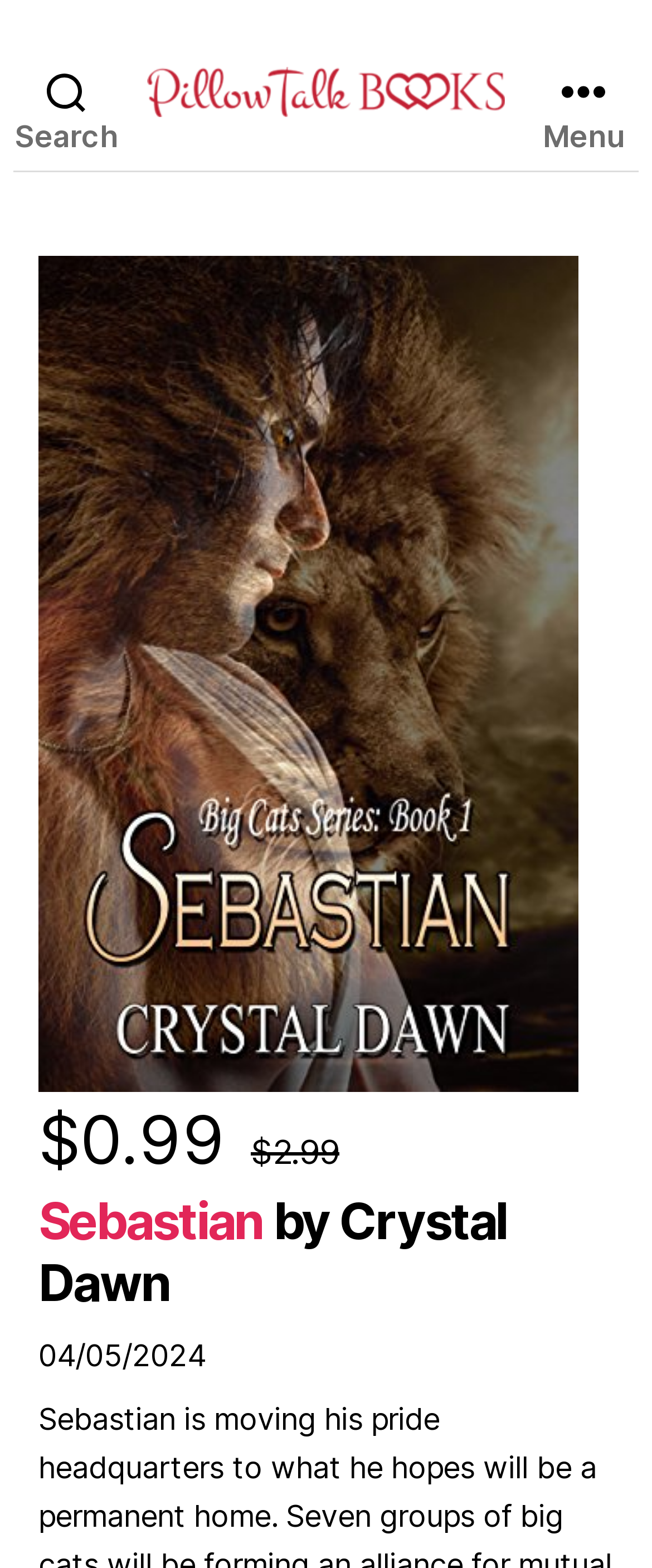Determine the bounding box for the HTML element described here: "Surfing and Beyond". The coordinates should be given as [left, top, right, bottom] with each number being a float between 0 and 1.

None